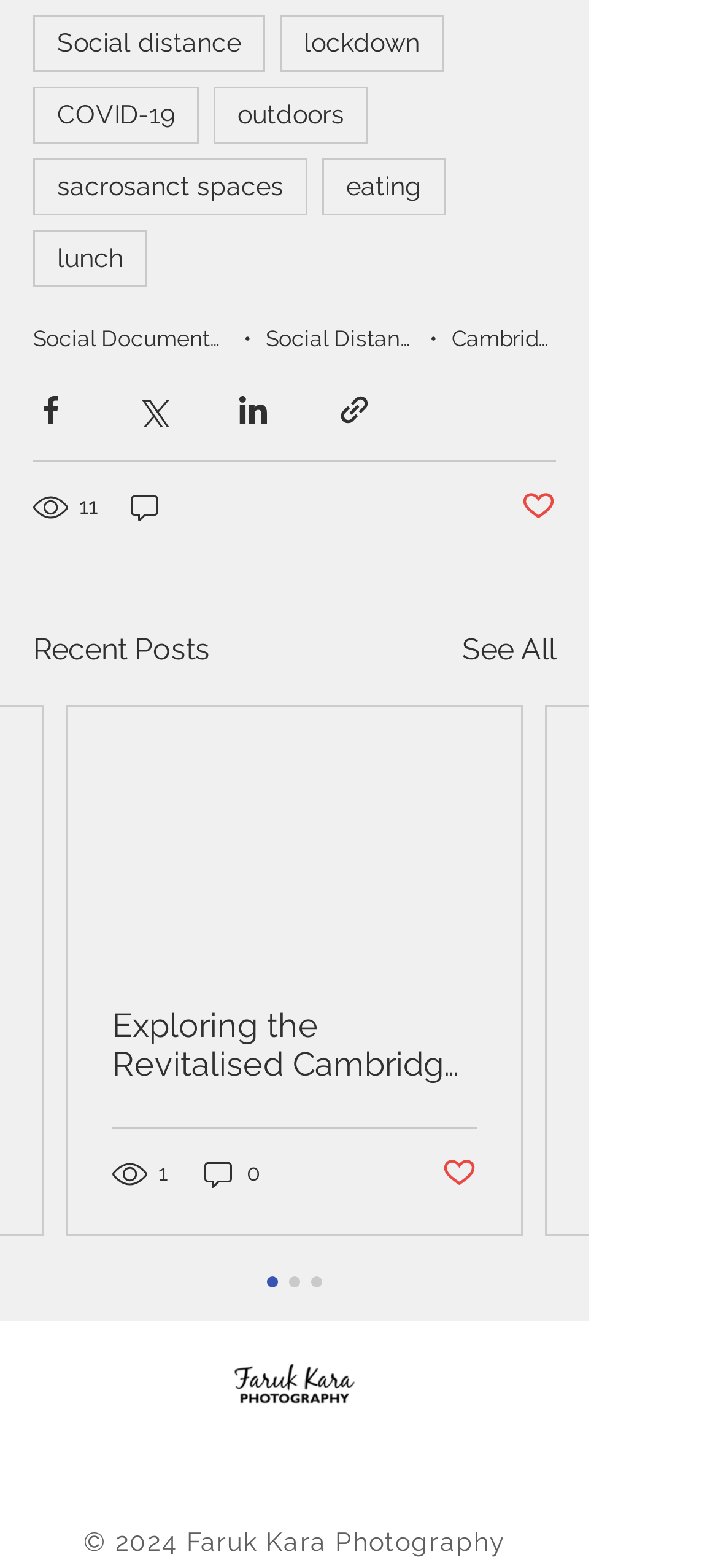Can you specify the bounding box coordinates of the area that needs to be clicked to fulfill the following instruction: "Click on the 'See All' link"?

[0.644, 0.4, 0.774, 0.429]